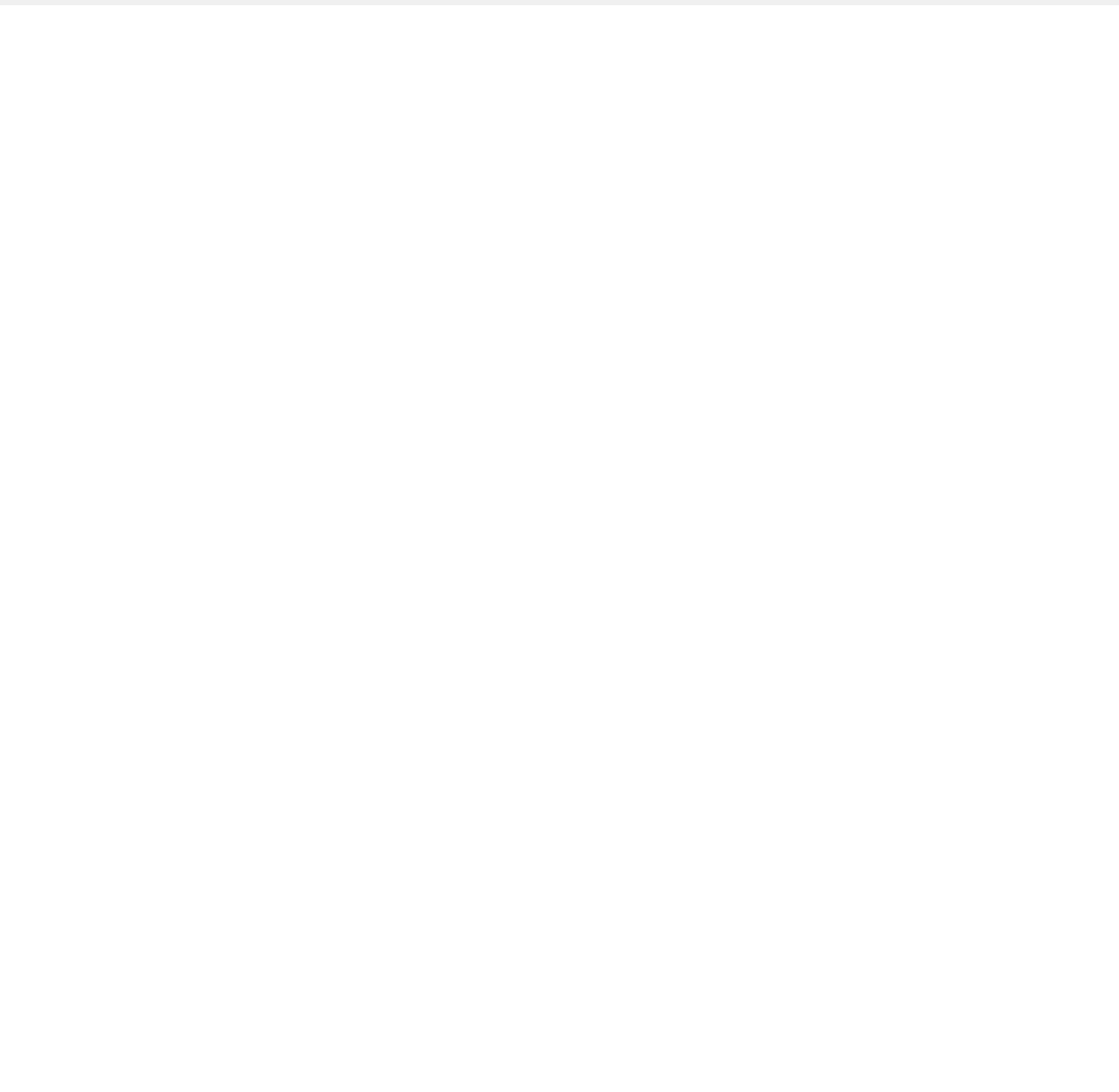Could you please study the image and provide a detailed answer to the question:
What is the main purpose of the Highsnobiety app?

The main purpose of the Highsnobiety app can be inferred from the heading 'Discover & Shop what's next with our brand new App' which suggests that the app is designed for users to discover and shop new products.